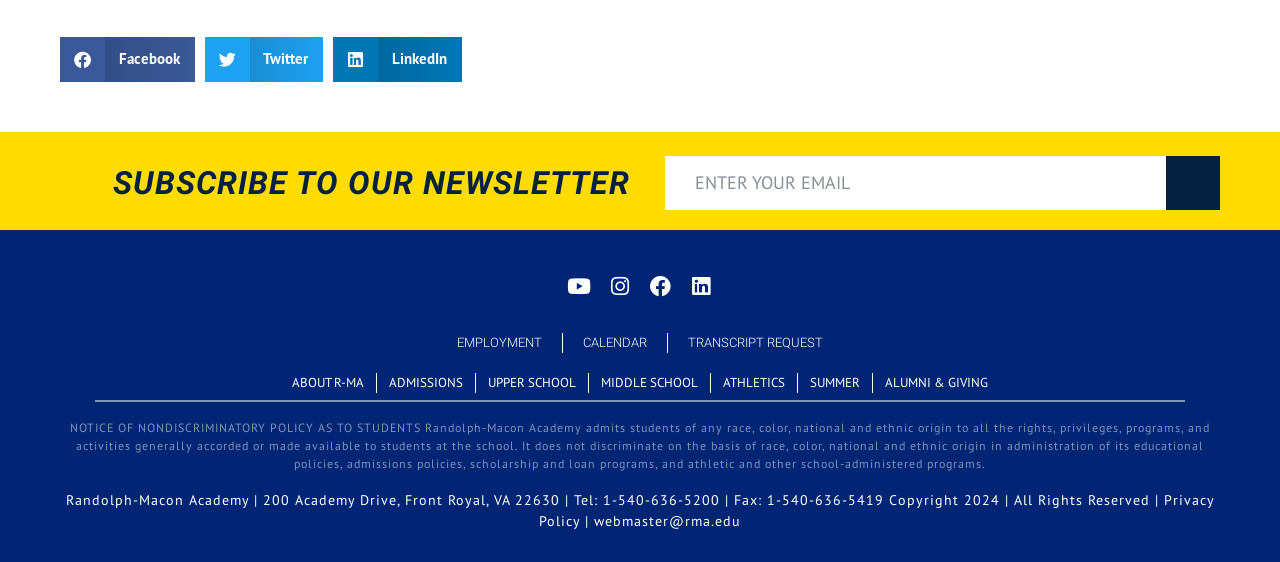Can you determine the bounding box coordinates of the area that needs to be clicked to fulfill the following instruction: "Check employment opportunities"?

[0.341, 0.593, 0.44, 0.629]